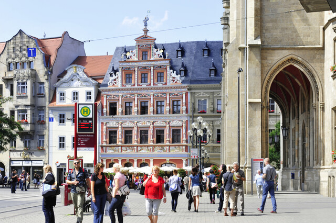Formulate a detailed description of the image content.

The image captures a vibrant scene at the Merchants' Bridge, showcasing the stunning architecture and lively atmosphere of the area. In the foreground, pedestrians stroll through the square, engaging in various activities amidst well-designed façades. Notably, the impressive building at the center features intricate detailing and a colorful facade, reflecting a rich historical significance. 

To the right, the architectural elements include a grand archway, hinting at nearby historical structures. Visitors are drawn to this picturesque location, which is known for its mix of shopping and dining options, adding to the area's charm. Onlookers enjoy the view, creating a sense of community in this bustling space. The overall ambiance of the scene highlights the blend of history and modernity, inviting both locals and tourists to explore further.